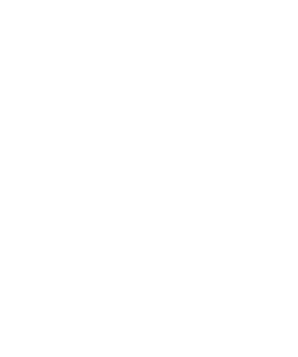Give a one-word or one-phrase response to the question:
What type of equipment is the TenPoint Viper 430 Crossbow Package?

Archery equipment